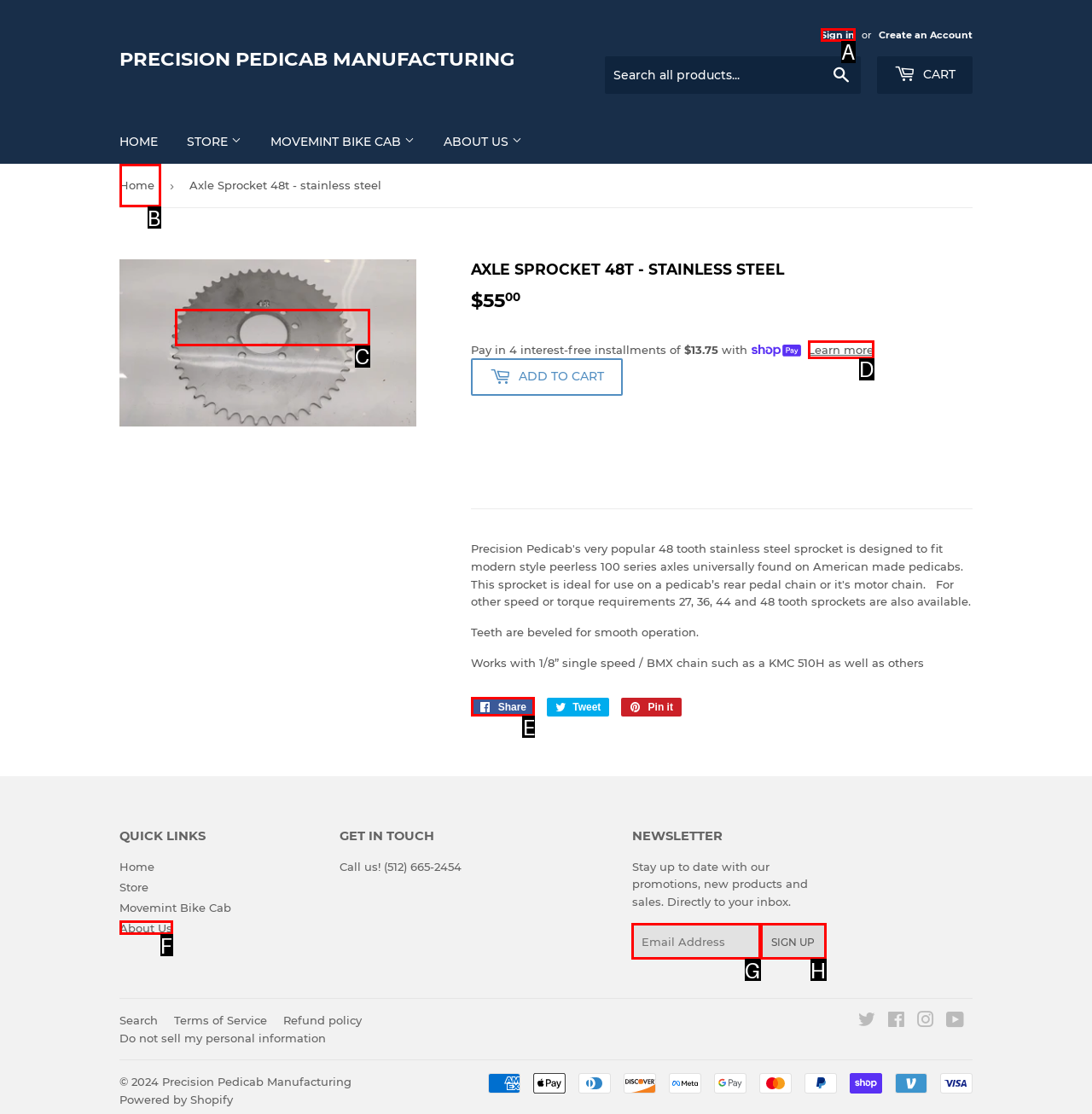Tell me which option I should click to complete the following task: Sign in Answer with the option's letter from the given choices directly.

A